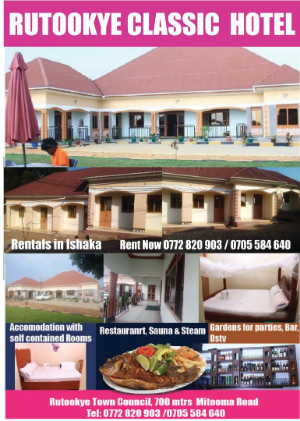Paint a vivid picture of the image with your description.

The image showcases the "Rutookye Classic Hotel," prominently featuring a modern building with a sloped roof set against a vibrant pink backdrop. The hotel offers various amenities highlighted within the collage, including well-furnished, self-contained rooms, a restaurant with sauna and steam facilities, and gardens suitable for parties, barbecues, and events. Contact information for rent is provided along with details about the hotel’s location in Ishaka. The overall design emphasizes comfort and hospitality, making it an appealing choice for visitors.